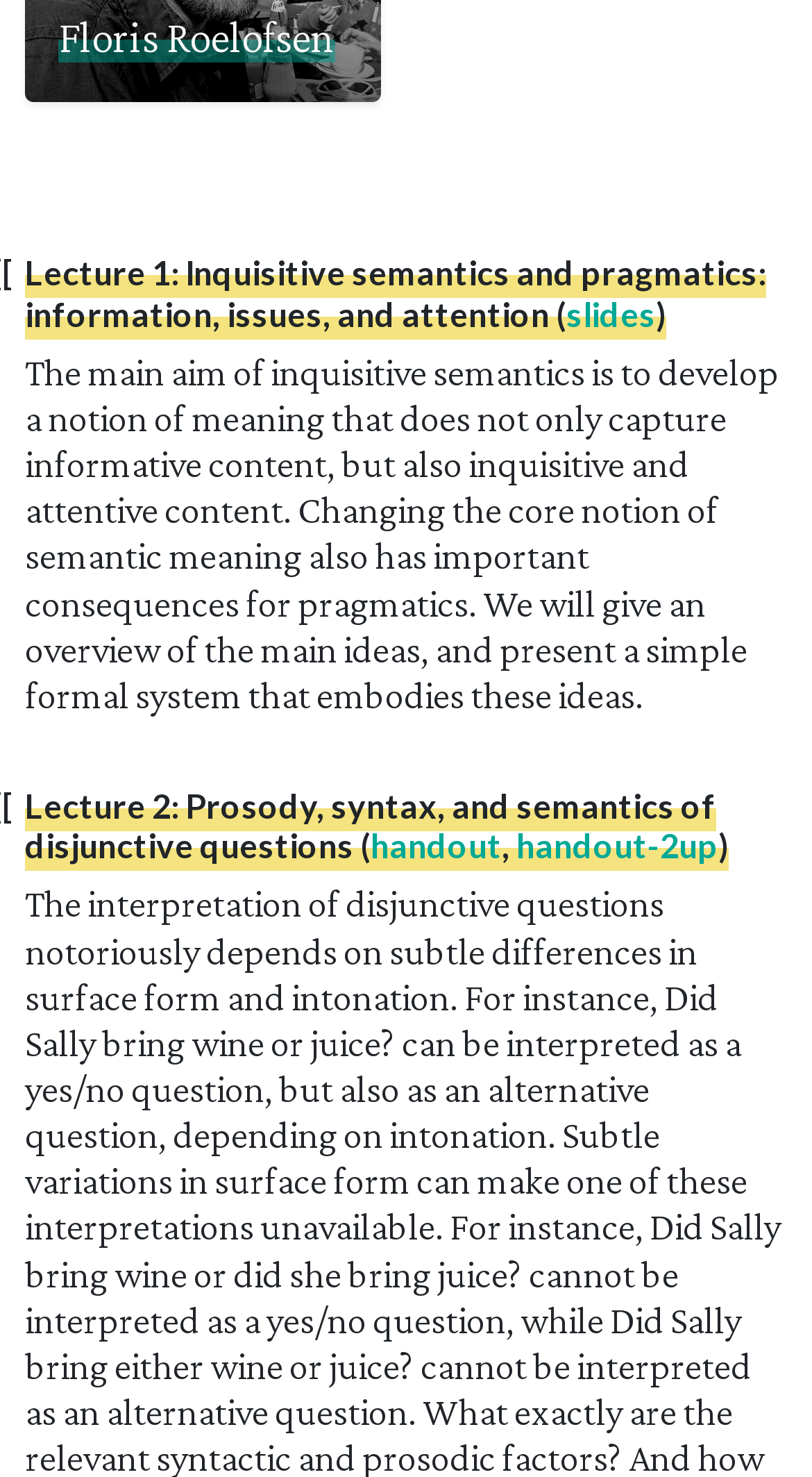Please provide a comprehensive answer to the question below using the information from the image: How many links are associated with Lecture 2?

There are two link elements associated with Lecture 2, which are 'handout' and 'handout-2up', indicating that there are two links associated with Lecture 2.